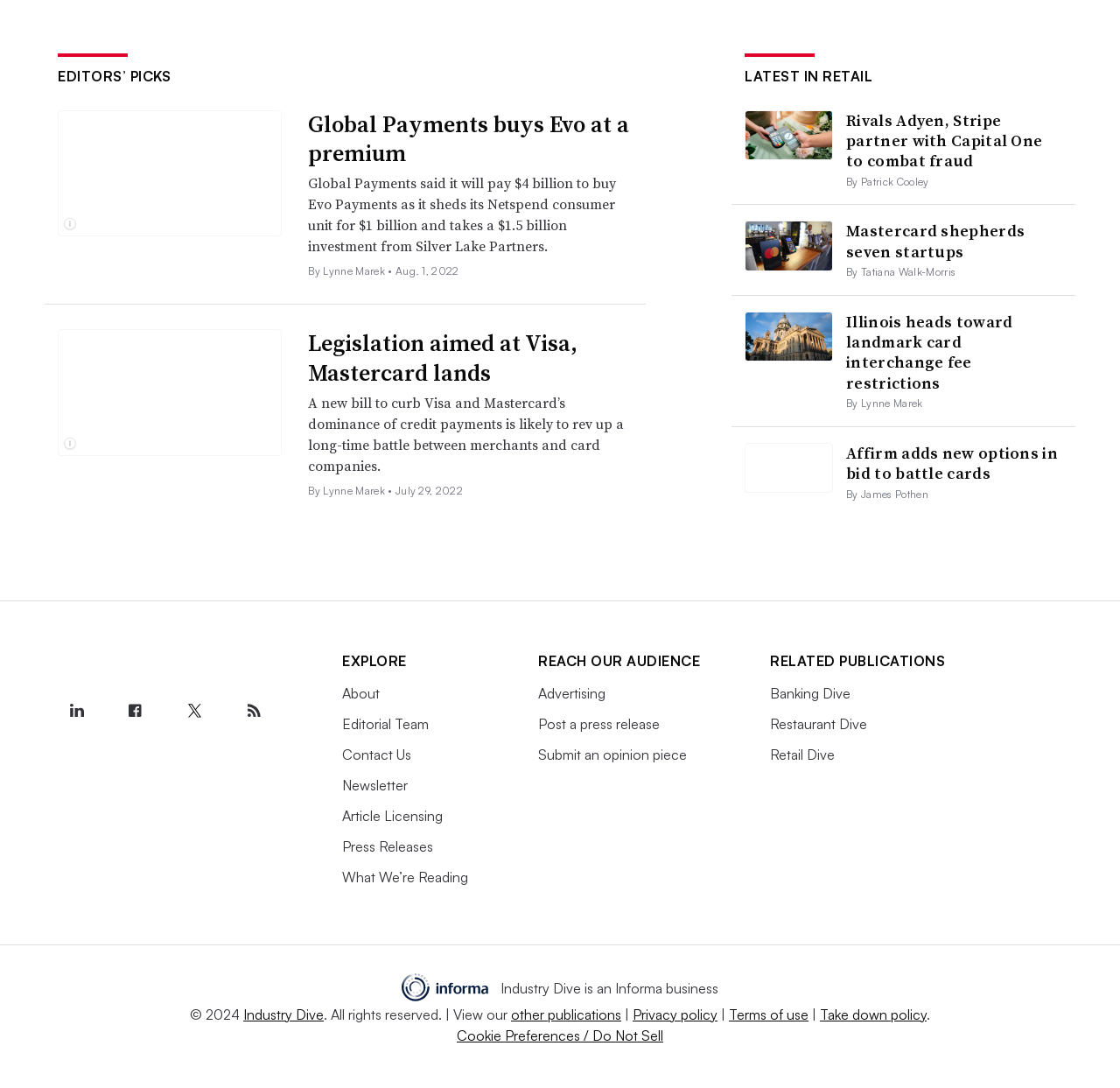Locate the UI element described as follows: "Newsletter". Return the bounding box coordinates as four float numbers between 0 and 1 in the order [left, top, right, bottom].

[0.306, 0.714, 0.364, 0.73]